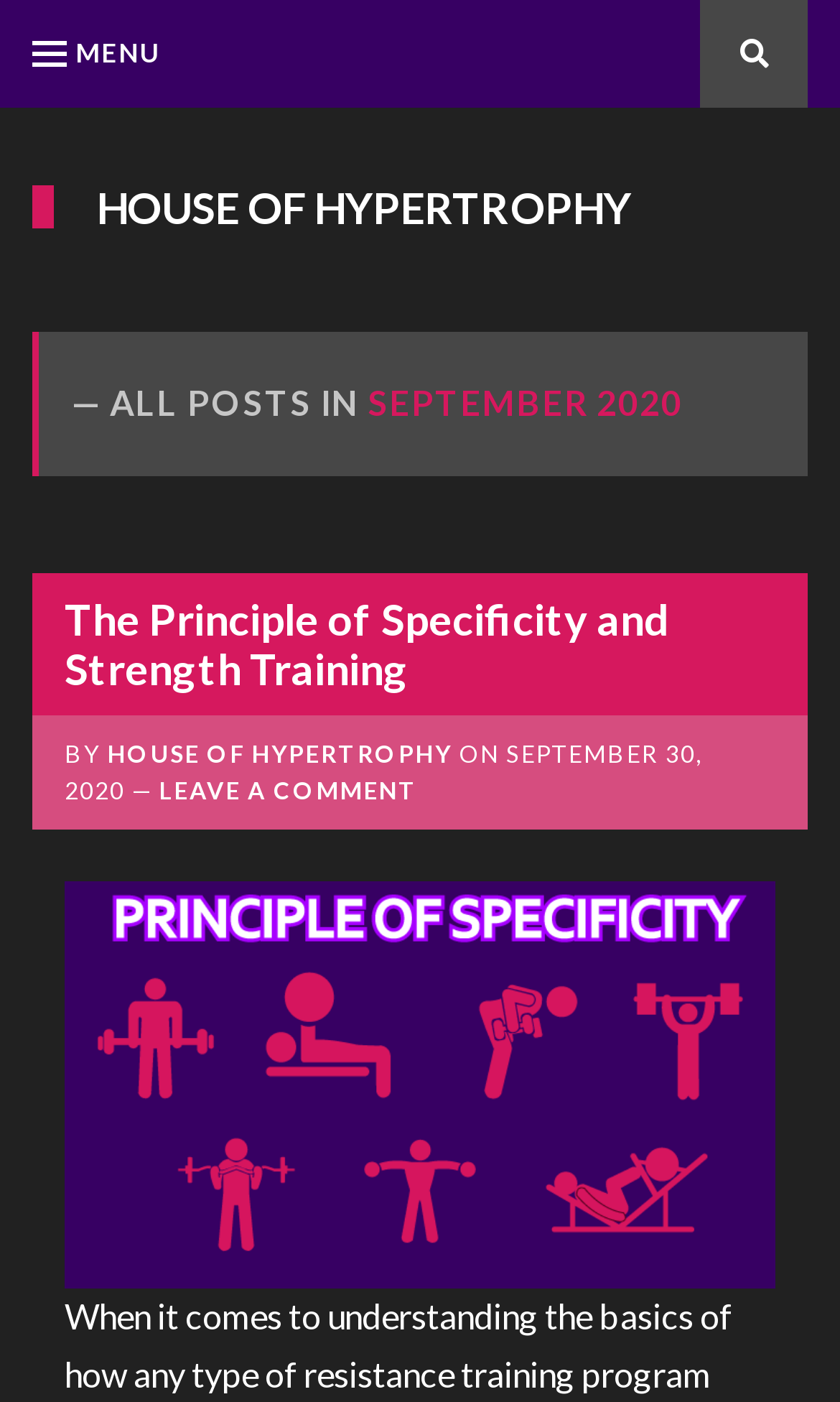What is the main topic of the webpage?
Using the image as a reference, deliver a detailed and thorough answer to the question.

I found the main topic of the webpage by looking at the heading element with the text '— ALL POSTS IN SEPTEMBER 2020' which is a child element of the HeaderAsNonLandmark element.